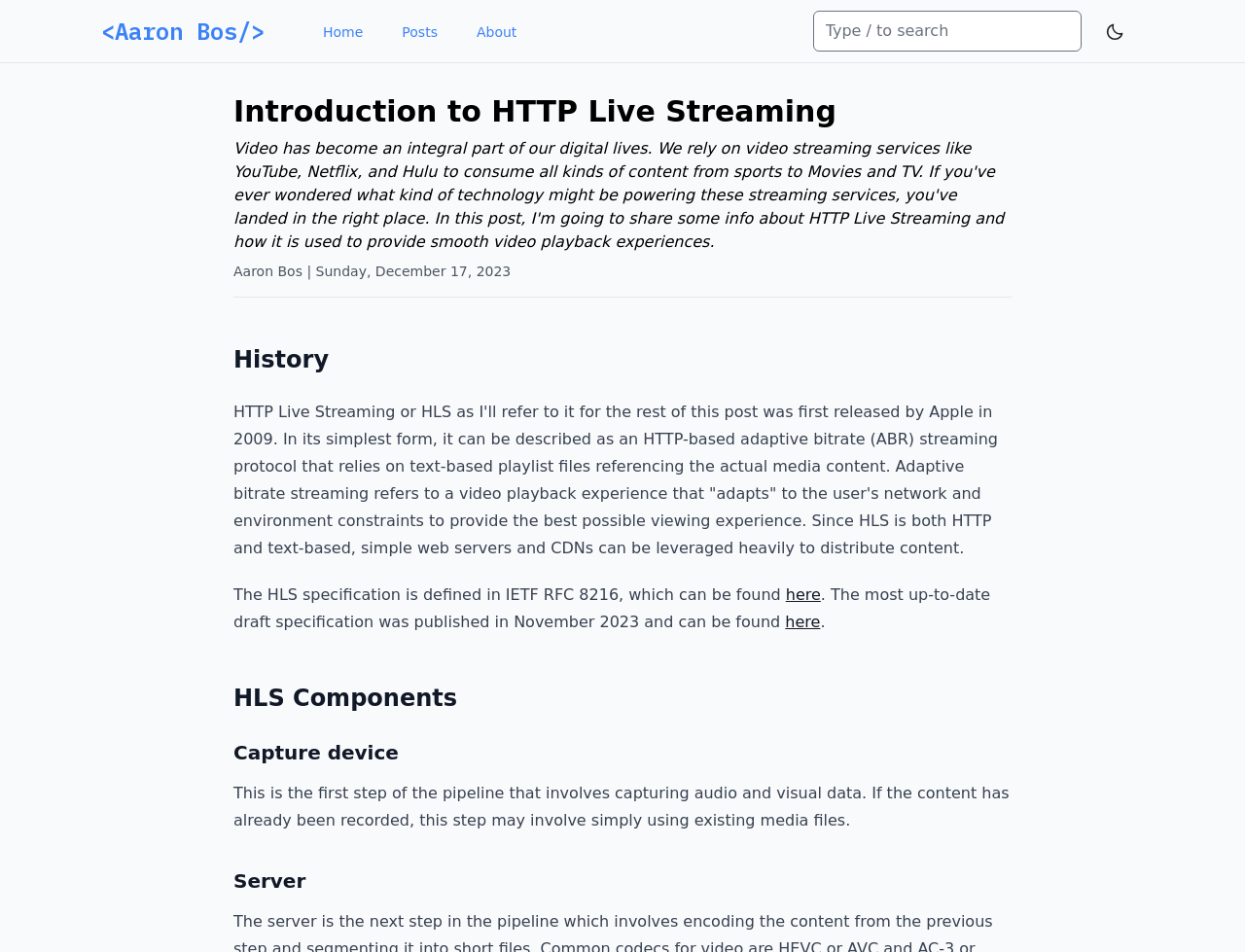Please identify the bounding box coordinates of the element's region that I should click in order to complete the following instruction: "Search for something". The bounding box coordinates consist of four float numbers between 0 and 1, i.e., [left, top, right, bottom].

[0.653, 0.011, 0.869, 0.054]